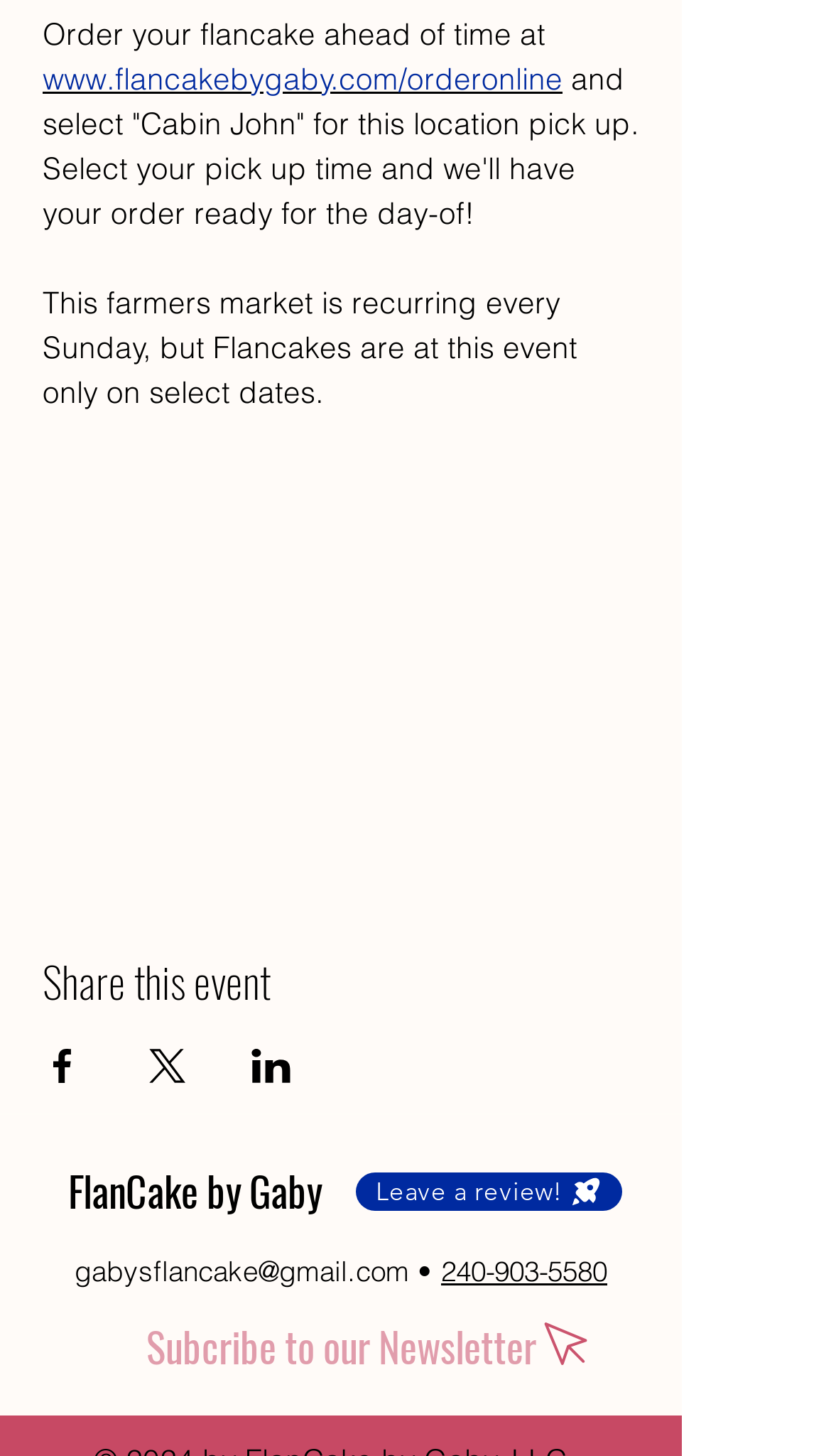Identify the bounding box for the UI element described as: "aria-label="Share event on X"". The coordinates should be four float numbers between 0 and 1, i.e., [left, top, right, bottom].

[0.177, 0.72, 0.226, 0.743]